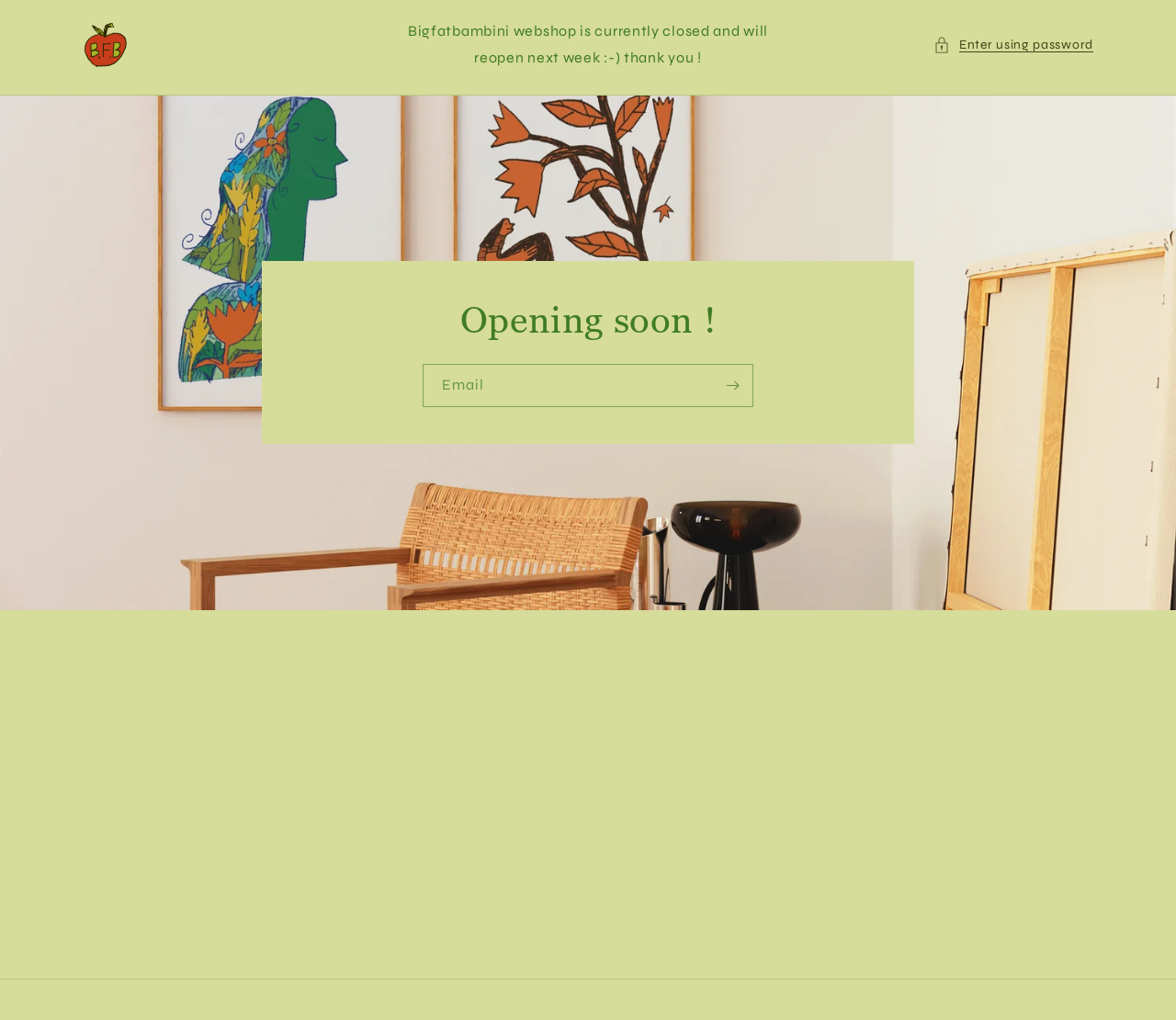Using the provided element description: "Legal notice", identify the bounding box coordinates. The coordinates should be four floats between 0 and 1 in the order [left, top, right, bottom].

None